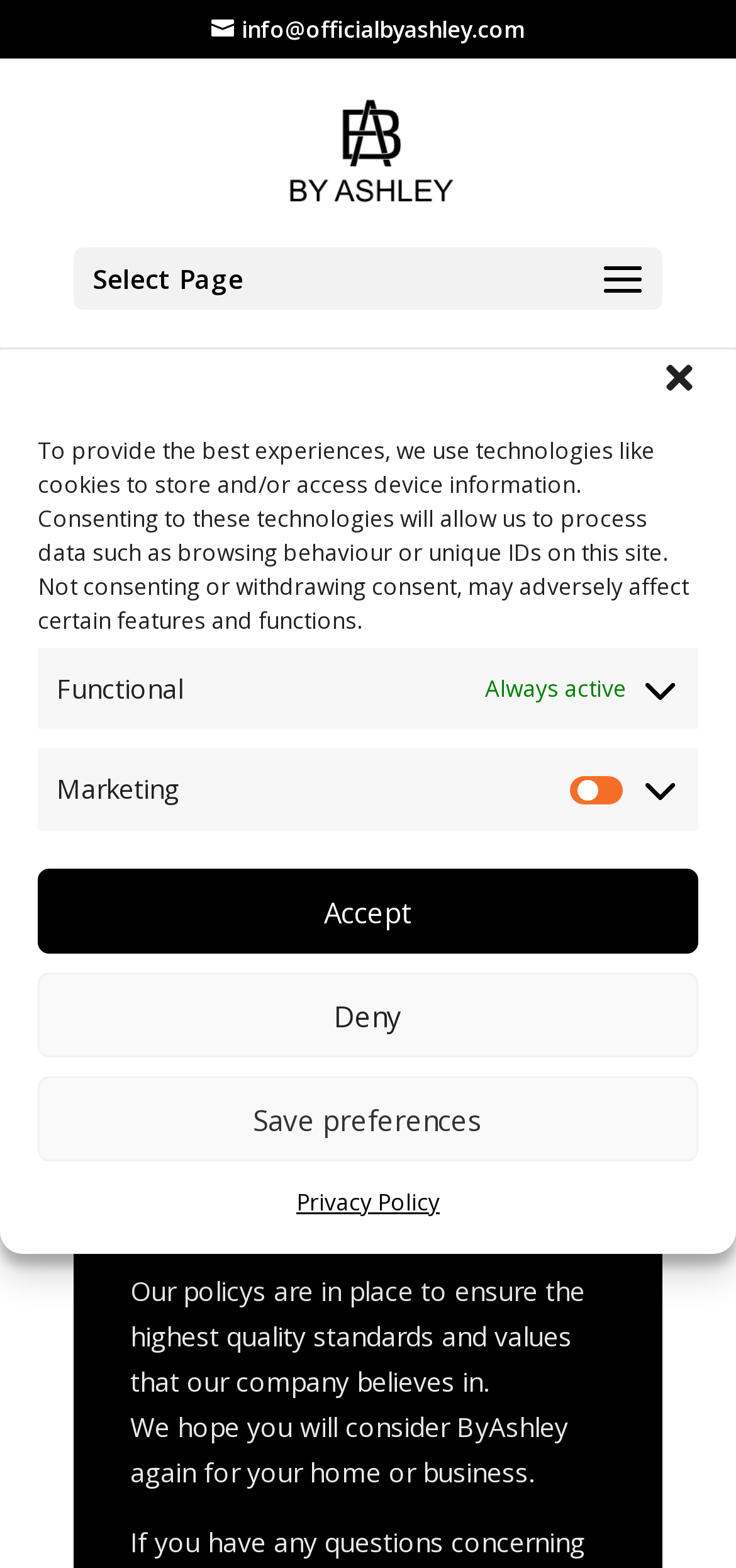Please locate the bounding box coordinates of the element's region that needs to be clicked to follow the instruction: "go to homepage". The bounding box coordinates should be provided as four float numbers between 0 and 1, i.e., [left, top, right, bottom].

[0.388, 0.084, 0.623, 0.107]